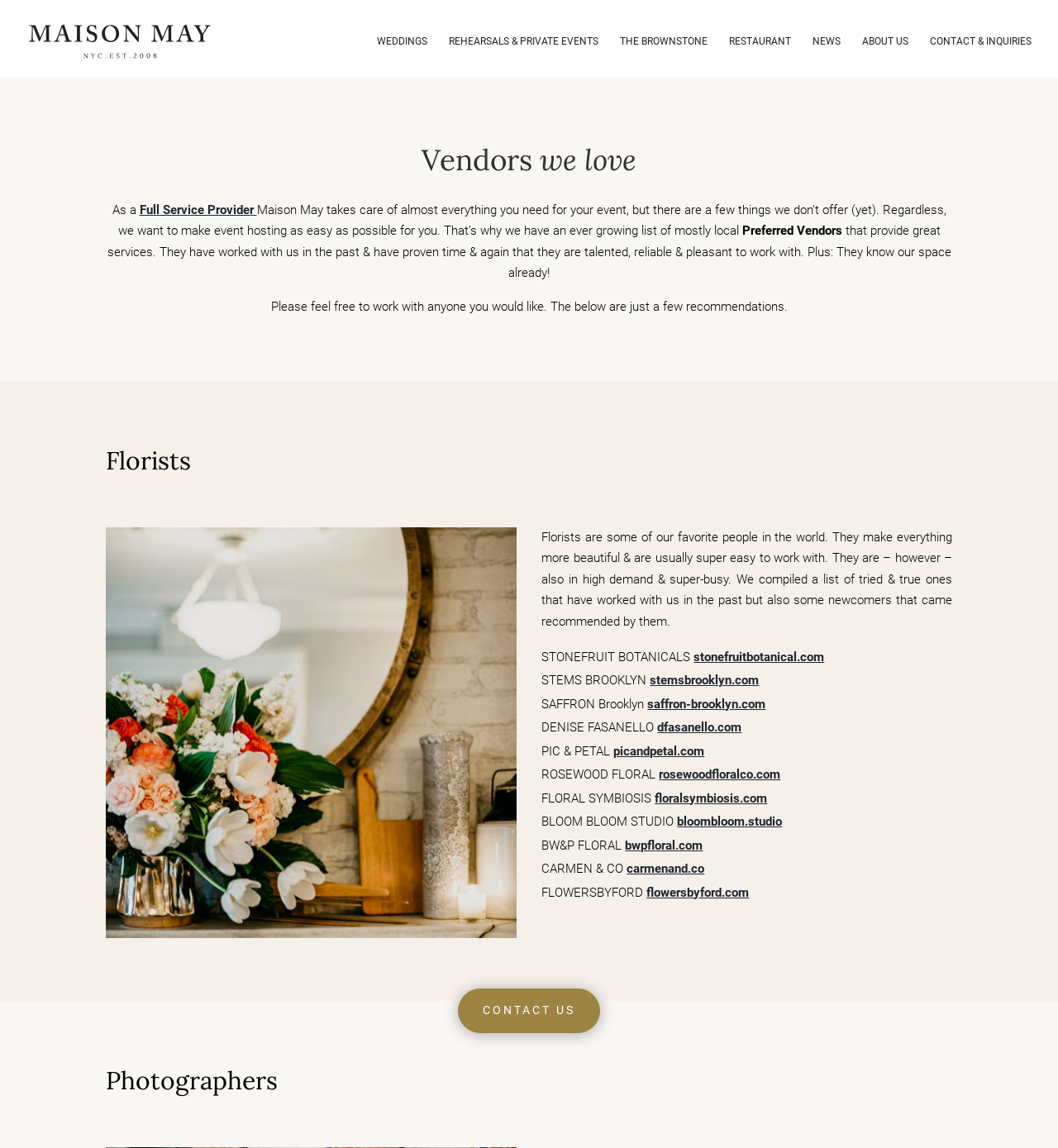Can you pinpoint the bounding box coordinates for the clickable element required for this instruction: "Contact the 'BW&P FLORAL' vendor"? The coordinates should be four float numbers between 0 and 1, i.e., [left, top, right, bottom].

[0.591, 0.73, 0.664, 0.743]